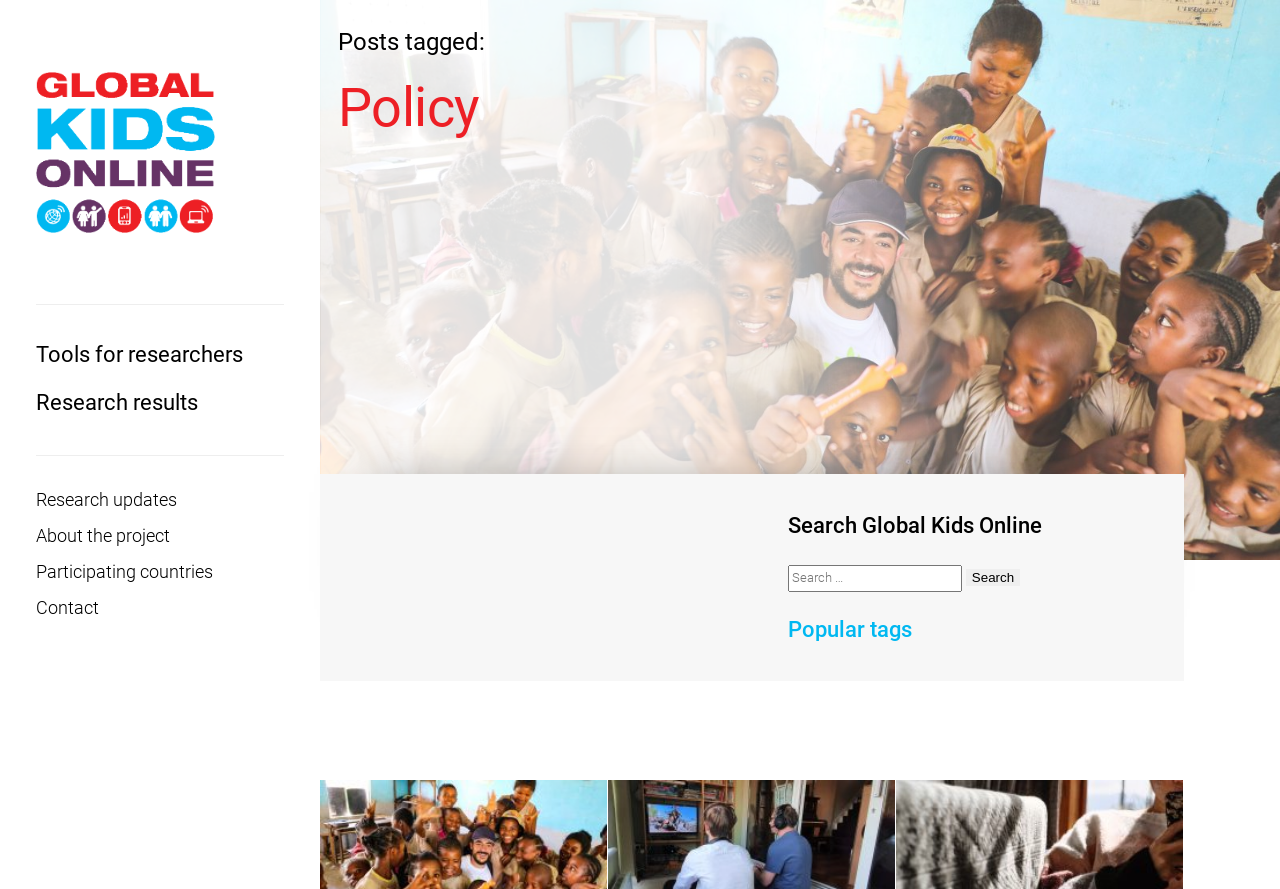Answer the question in one word or a short phrase:
What is the purpose of the search box?

Search Global Kids Online